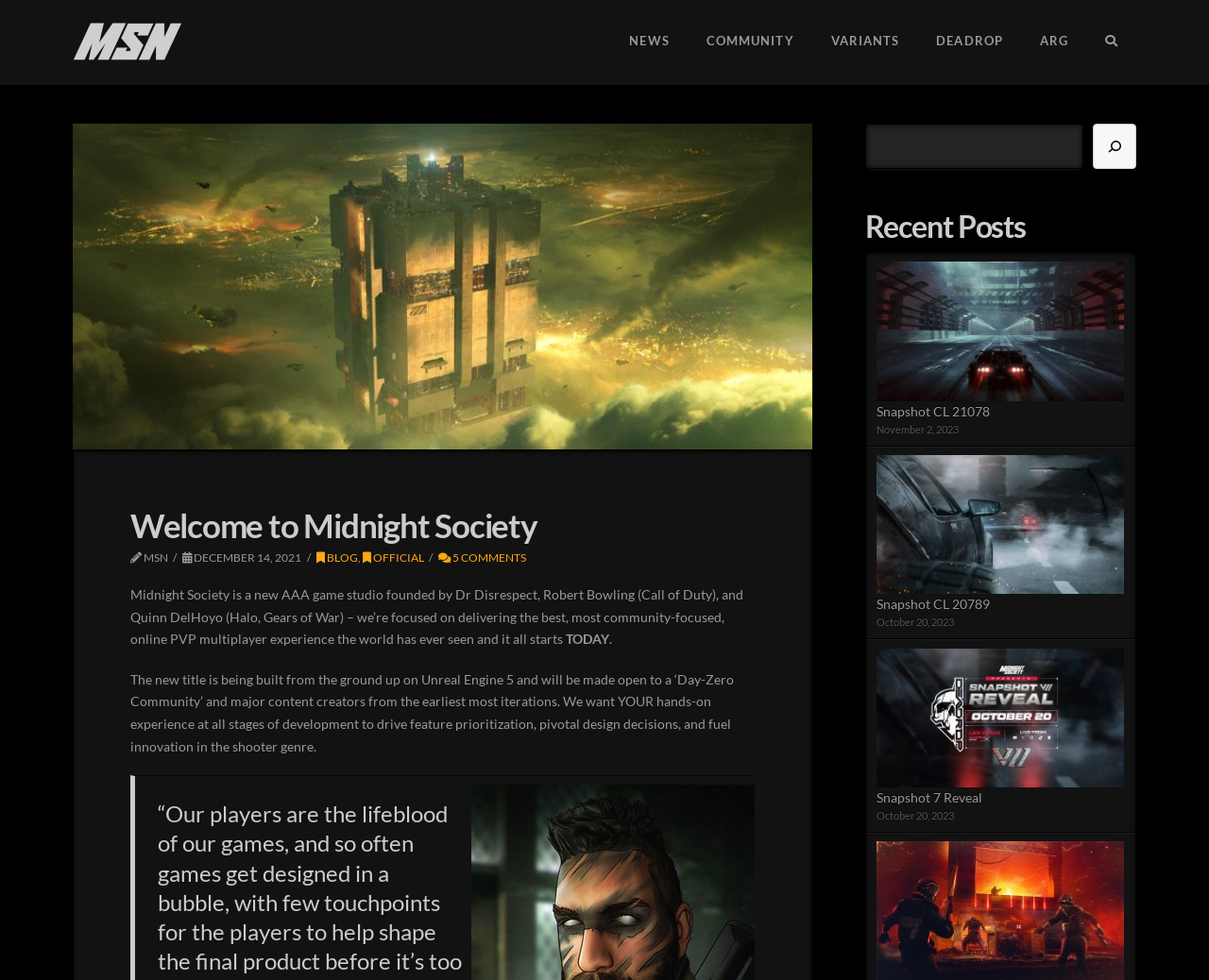For the following element description, predict the bounding box coordinates in the format (top-left x, top-left y, bottom-right x, bottom-right y). All values should be floating point numbers between 0 and 1. Description: parent_node: NEWS

[0.06, 0.017, 0.151, 0.062]